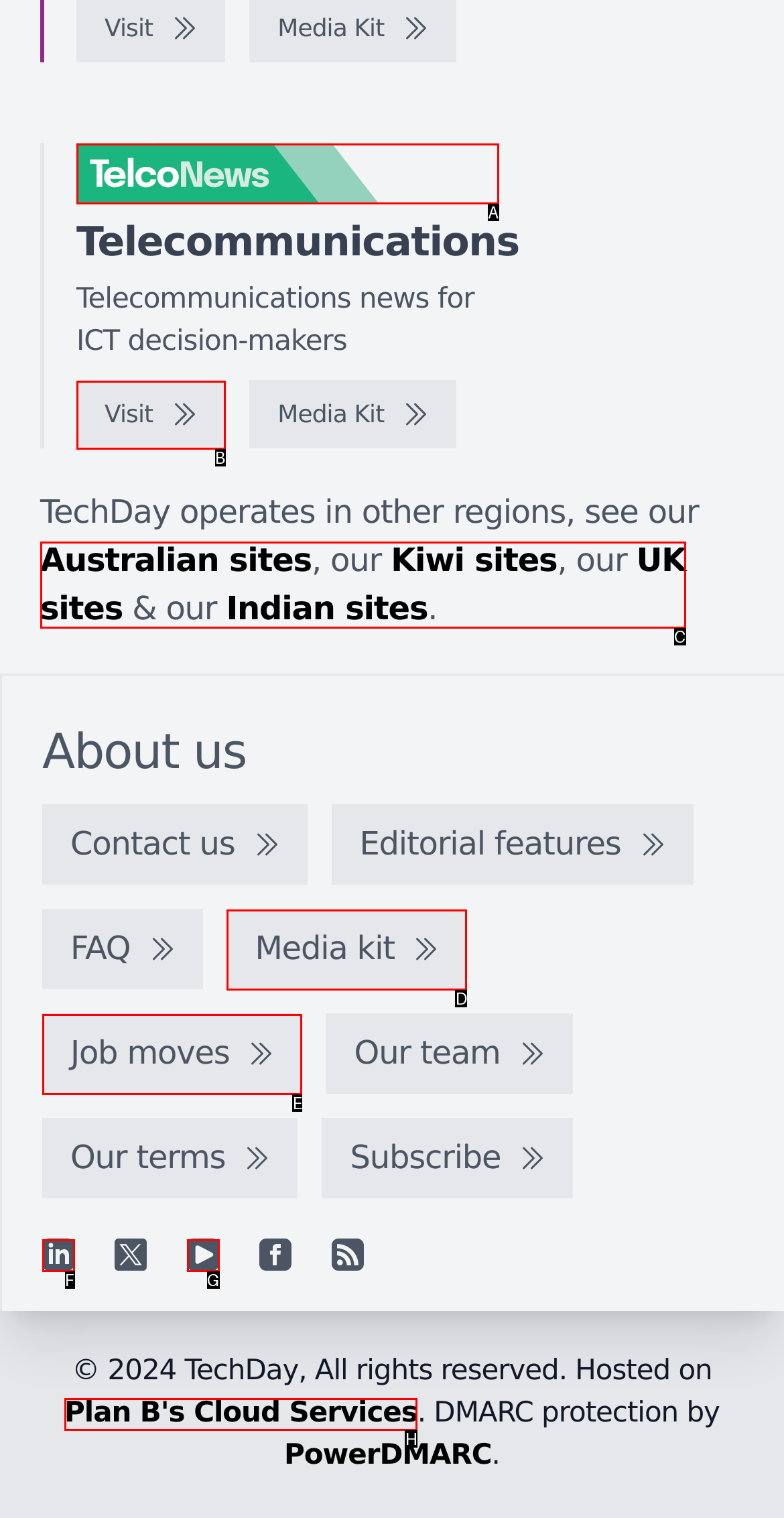Tell me which one HTML element best matches the description: Plan B's Cloud Services
Answer with the option's letter from the given choices directly.

H